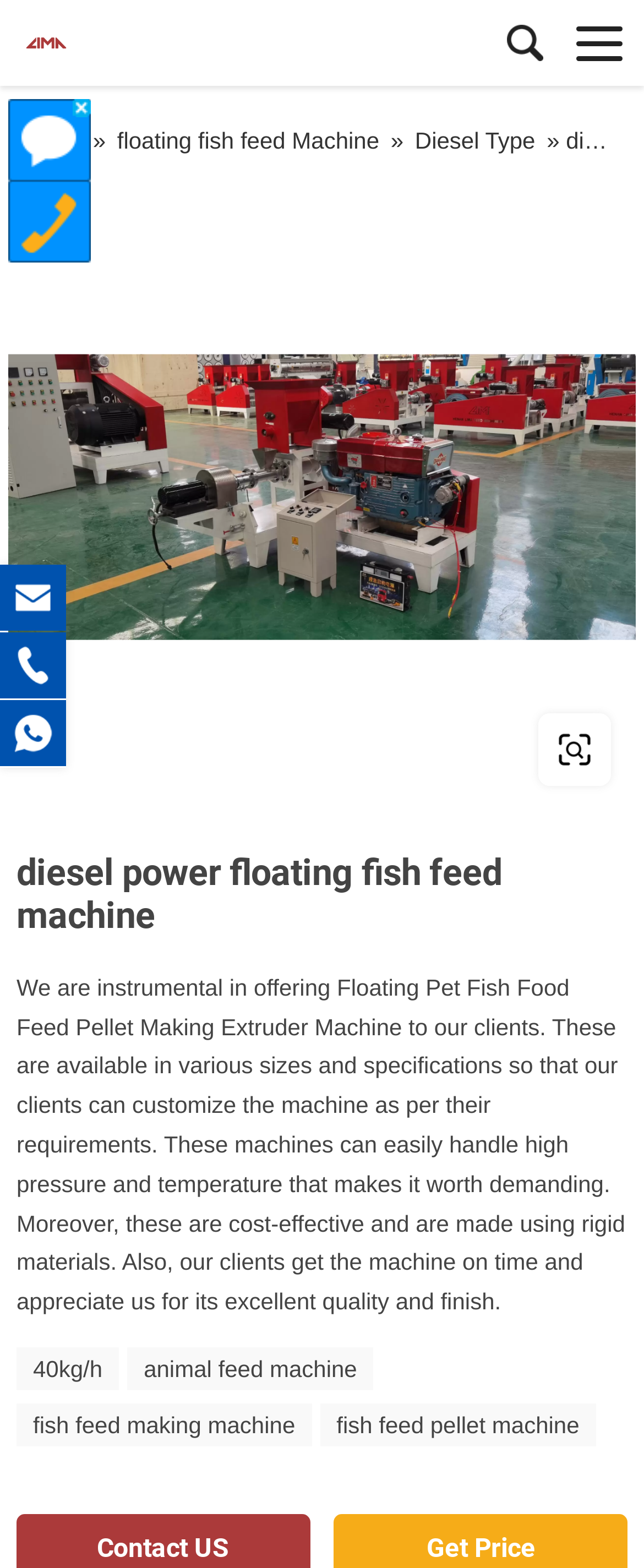Identify the bounding box for the given UI element using the description provided. Coordinates should be in the format (top-left x, top-left y, bottom-right x, bottom-right y) and must be between 0 and 1. Here is the description: 40kg/h

[0.026, 0.859, 0.185, 0.887]